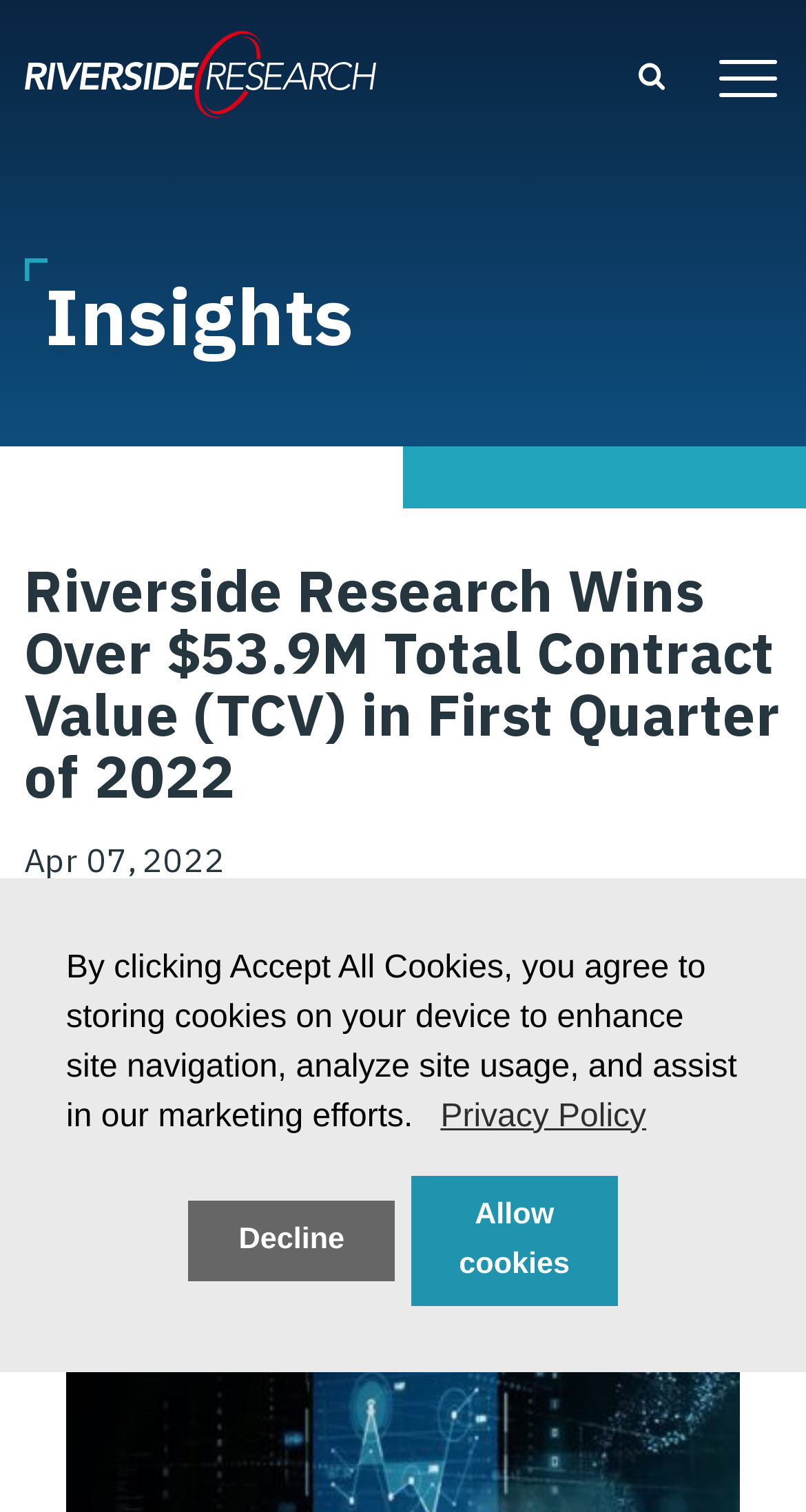Using the element description provided, determine the bounding box coordinates in the format (top-left x, top-left y, bottom-right x, bottom-right y). Ensure that all values are floating point numbers between 0 and 1. Element description: Decline

[0.233, 0.793, 0.491, 0.847]